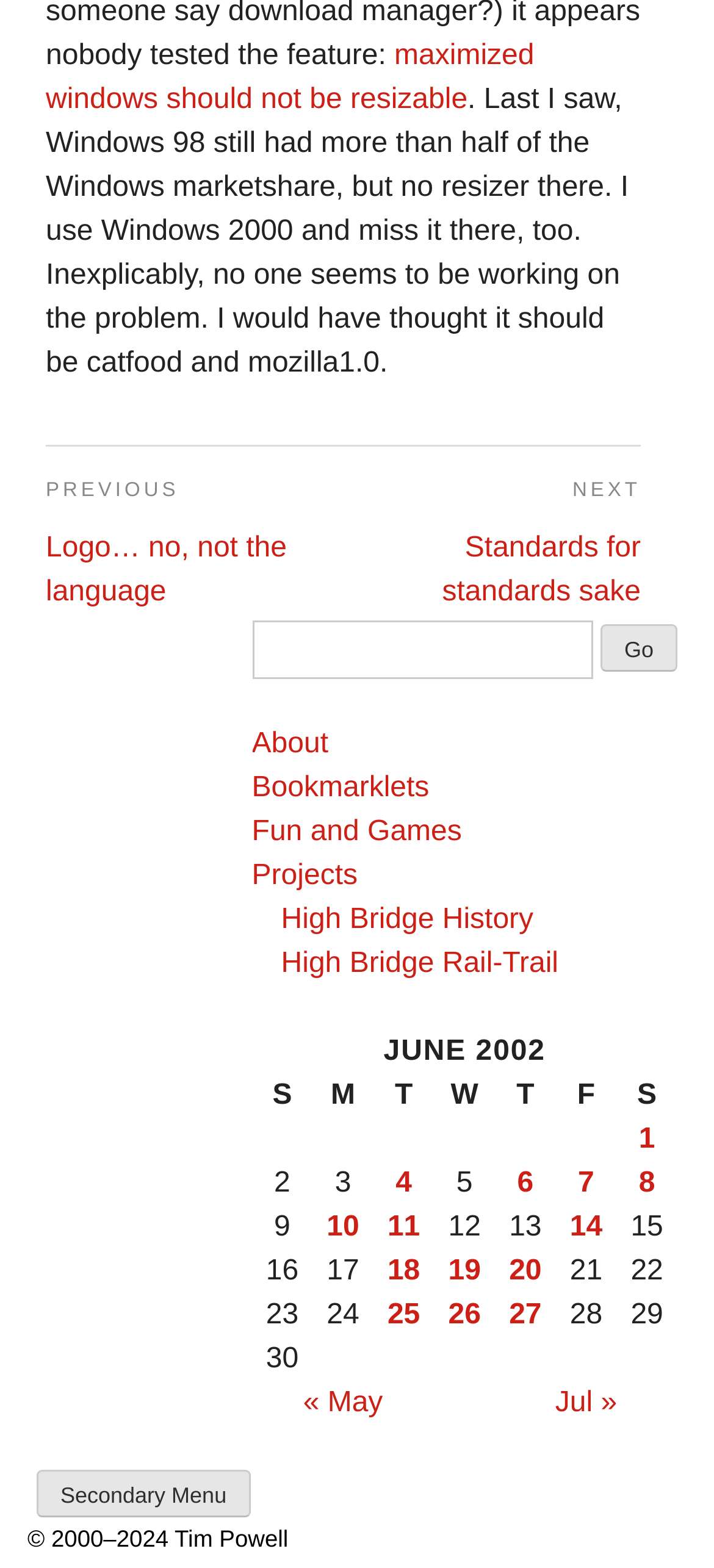Based on the description "« May", find the bounding box of the specified UI element.

[0.424, 0.885, 0.536, 0.905]